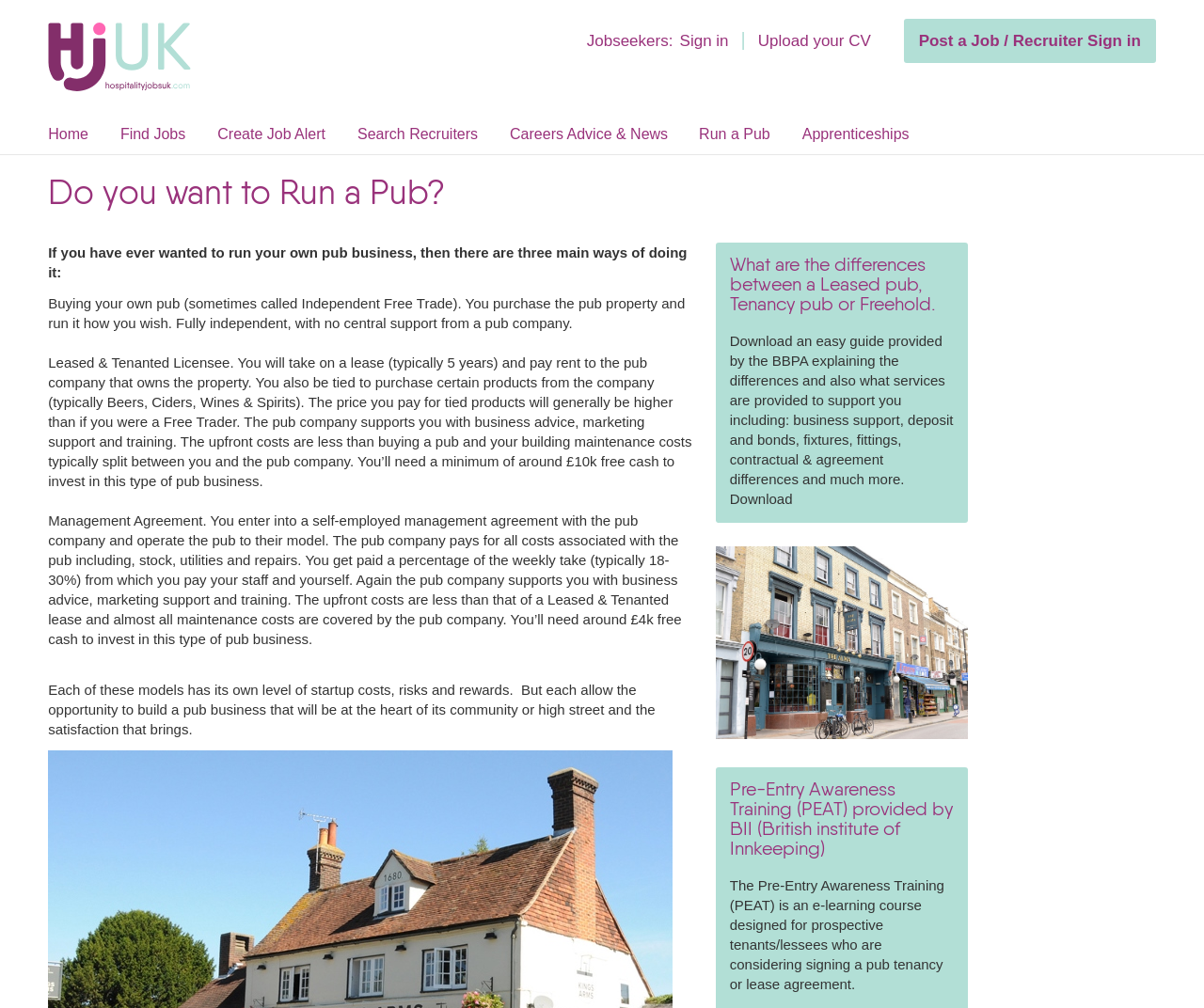Find and indicate the bounding box coordinates of the region you should select to follow the given instruction: "Click on 'Post a Job / Recruiter Sign in'".

[0.75, 0.019, 0.96, 0.062]